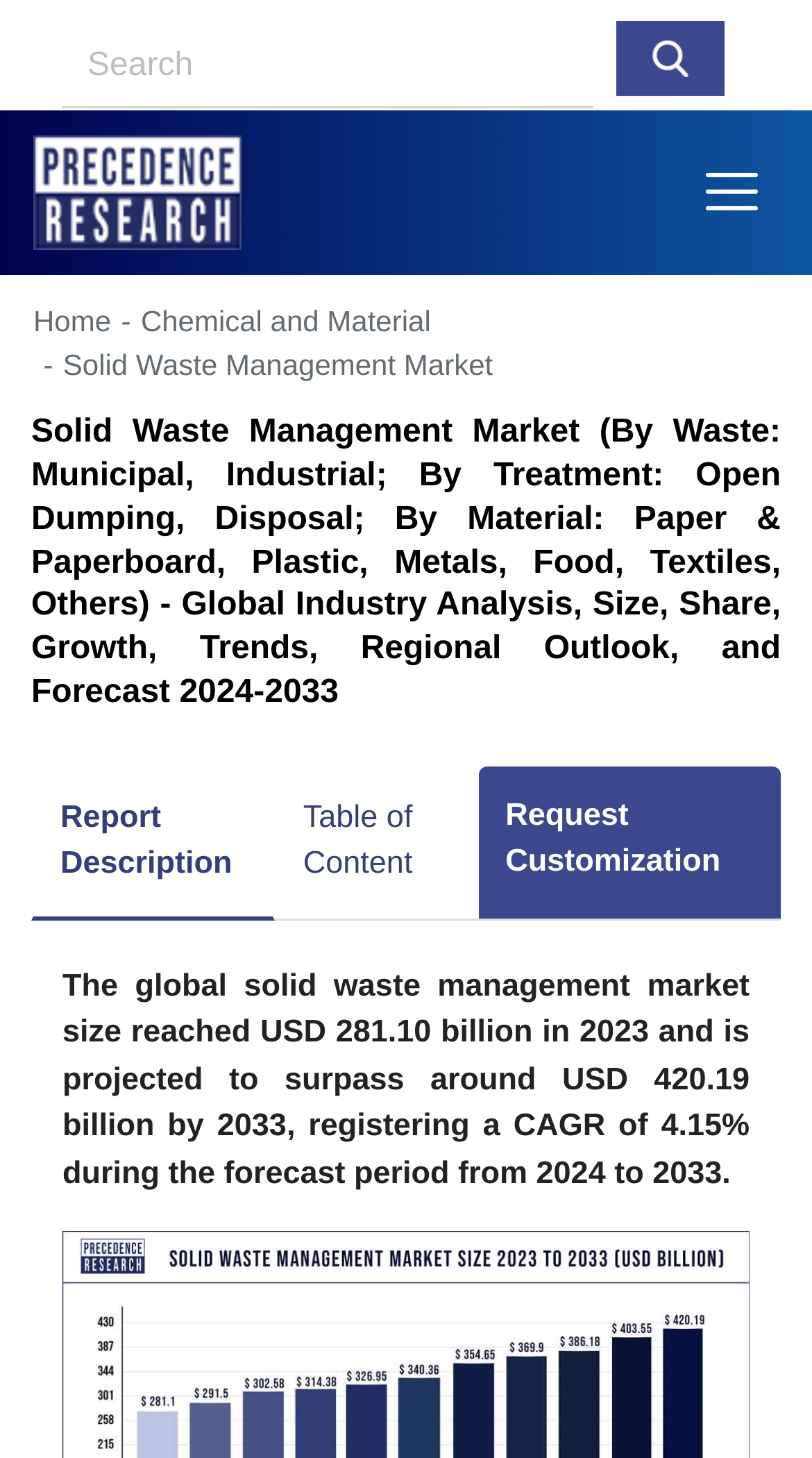Extract the bounding box coordinates for the UI element described by the text: "aria-label="Toggle navigation"". The coordinates should be in the form of [left, top, right, bottom] with values between 0 and 1.

[0.897, 0.11, 0.959, 0.122]